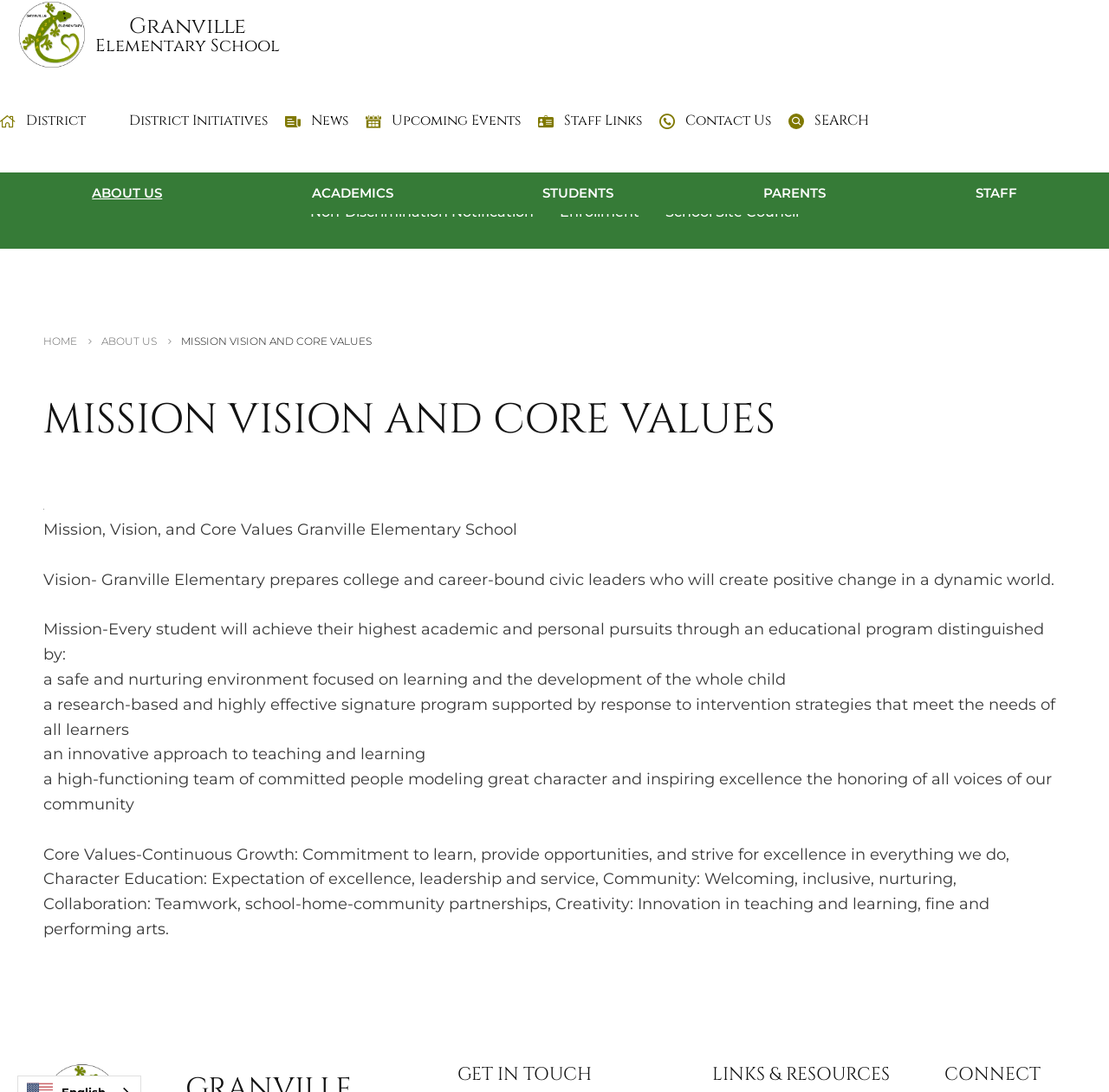Show the bounding box coordinates for the element that needs to be clicked to execute the following instruction: "Click the 'District' link". Provide the coordinates in the form of four float numbers between 0 and 1, i.e., [left, top, right, bottom].

[0.0, 0.103, 0.077, 0.118]